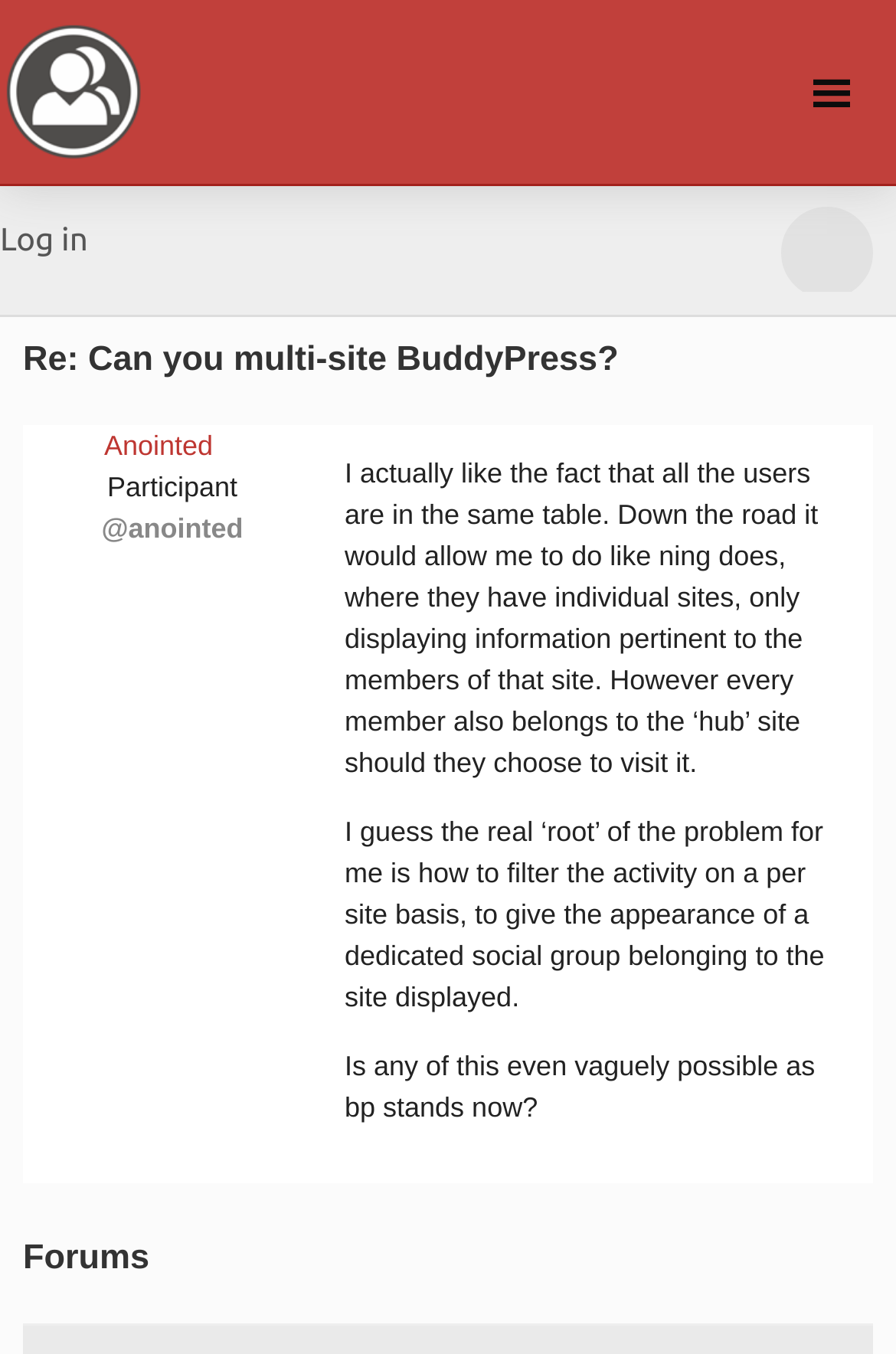What is the orientation of the menu?
Please interpret the details in the image and answer the question thoroughly.

I found the orientation of the menu by looking at the menu element with the attribute 'orientation: vertical', which indicates that the menu is vertically oriented.